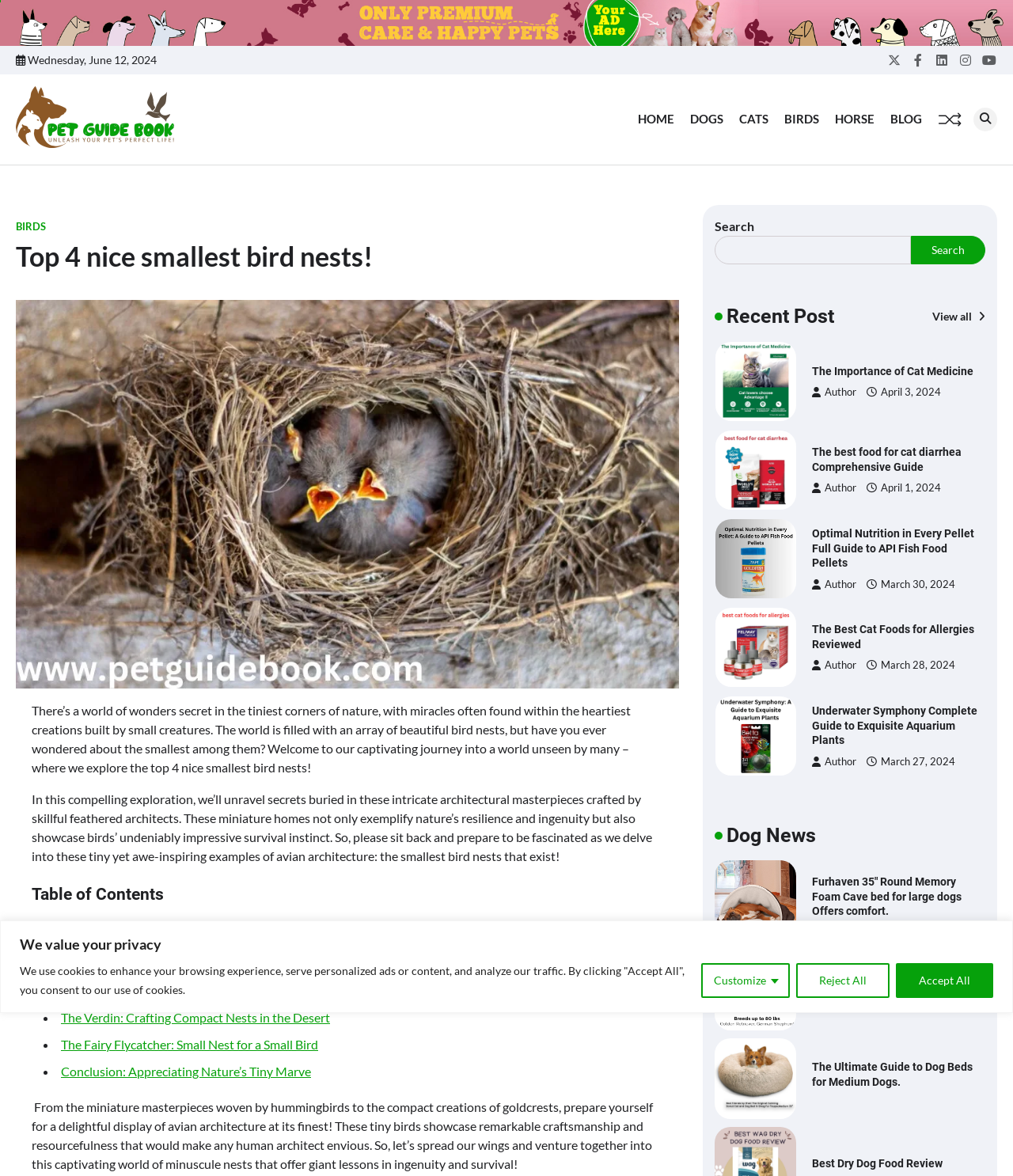Determine the bounding box coordinates for the UI element matching this description: "ABN 56 657 431 242".

None